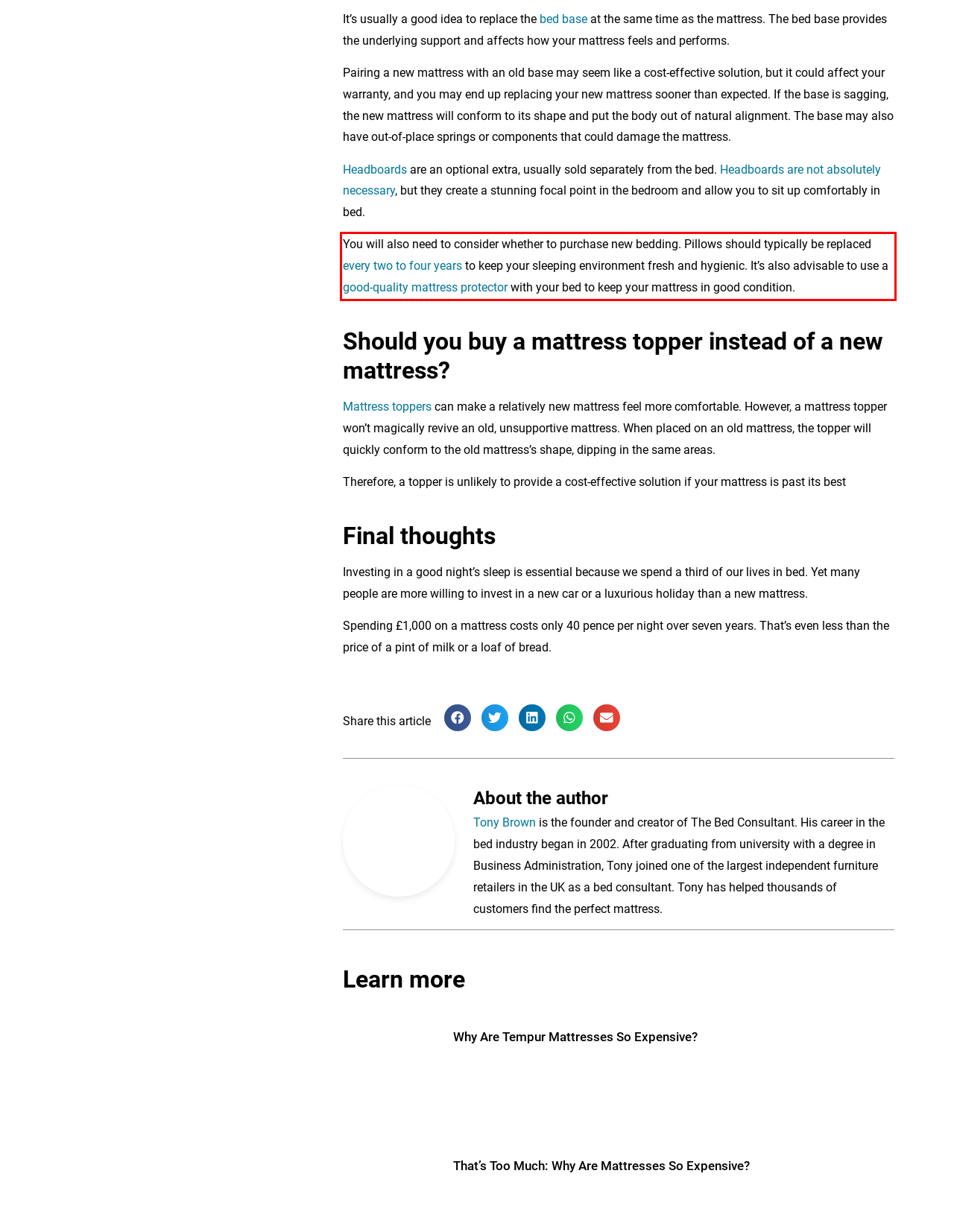Please identify and extract the text from the UI element that is surrounded by a red bounding box in the provided webpage screenshot.

You will also need to consider whether to purchase new bedding. Pillows should typically be replaced every two to four years to keep your sleeping environment fresh and hygienic. It’s also advisable to use a good-quality mattress protector with your bed to keep your mattress in good condition.